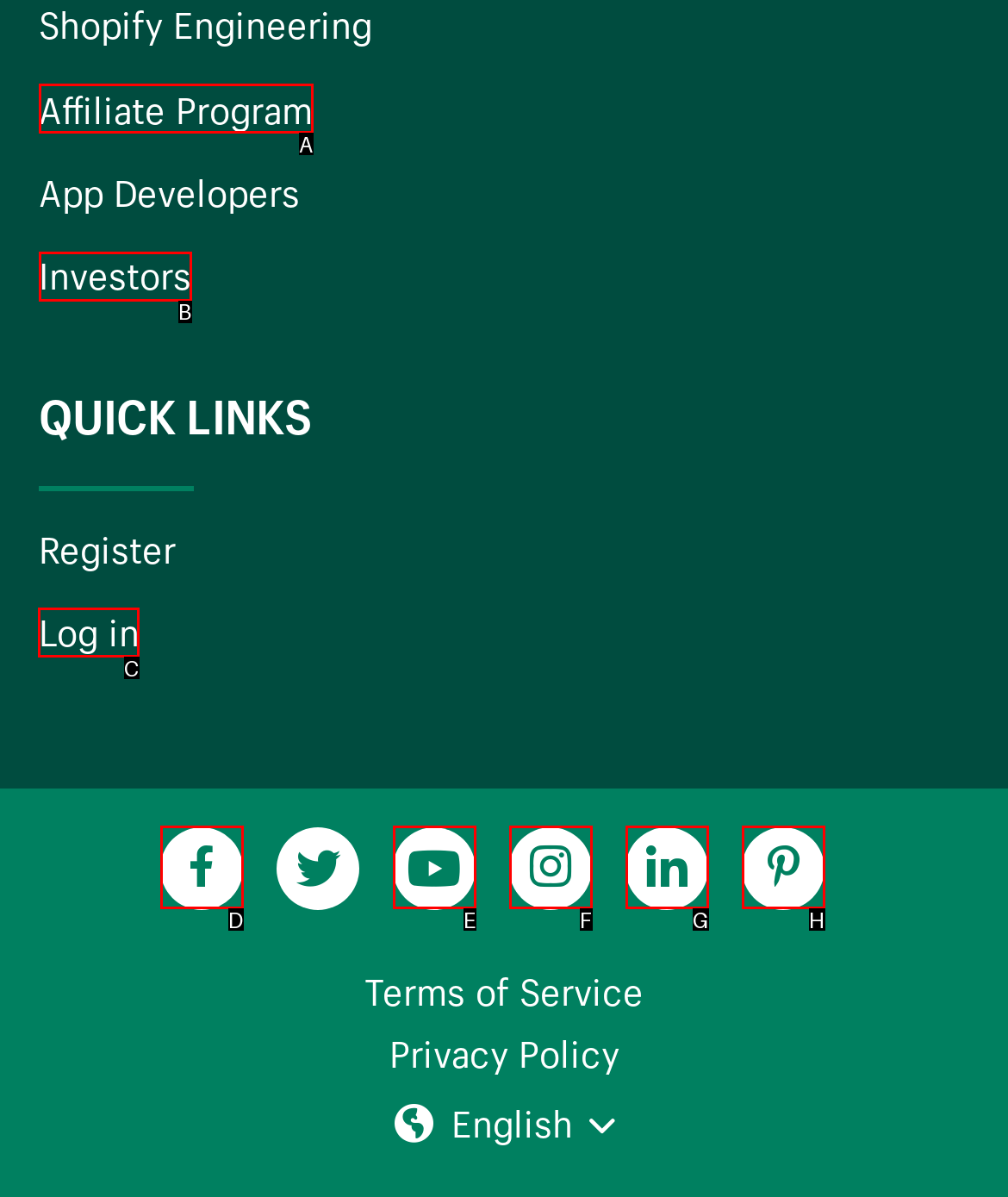Choose the letter of the element that should be clicked to complete the task: Log in to the system
Answer with the letter from the possible choices.

C